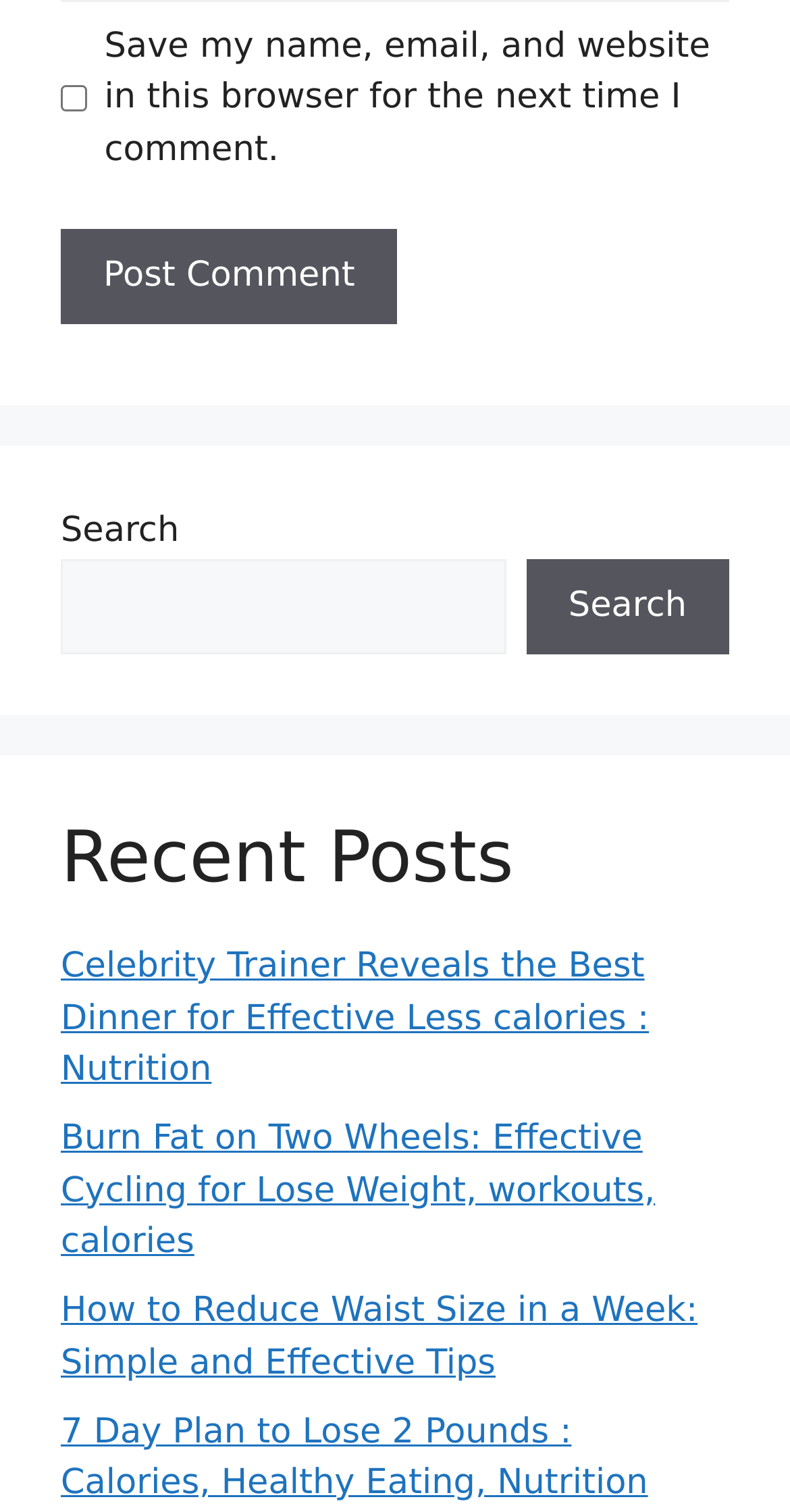Use a single word or phrase to answer the question: How many days does the '7 Day Plan to Lose 2 Pounds' article cover?

7 days